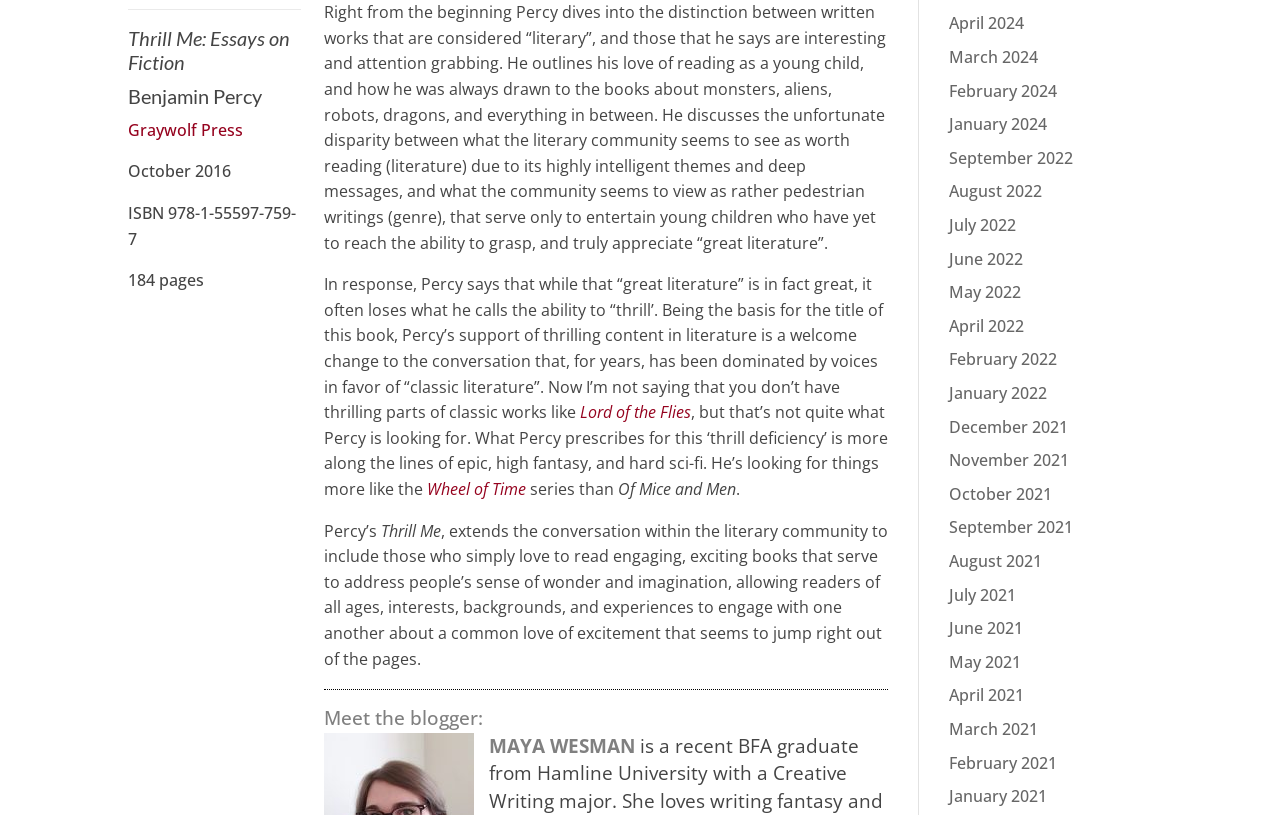What is the blogger's name?
Refer to the image and give a detailed answer to the question.

The blogger's name is mentioned in the static text element with ID 1005, which is 'MAYA WESMAN'. This is the name of the person who wrote the blog post being discussed on the webpage.